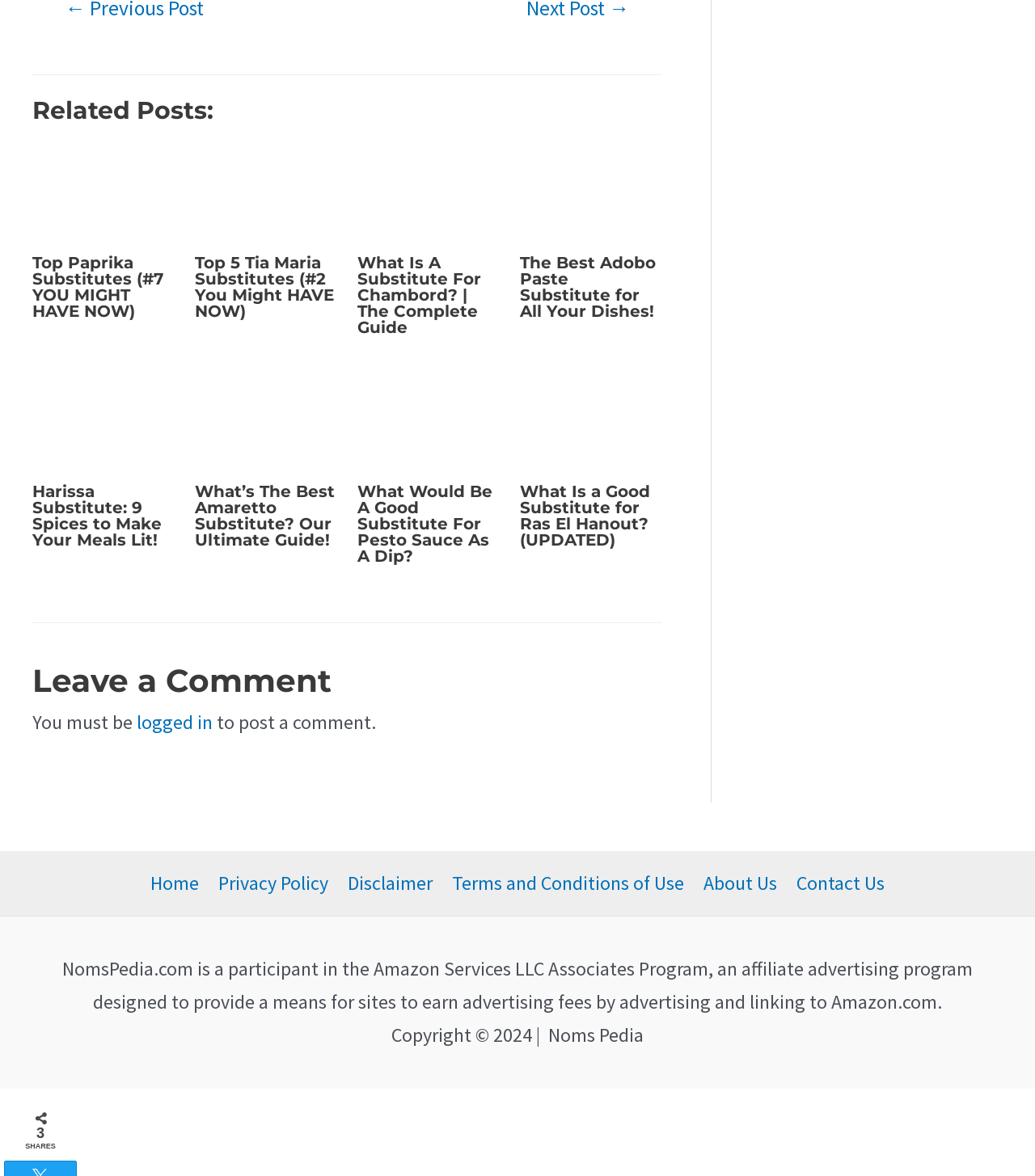What is the name of the website?
Answer the question with as much detail as you can, using the image as a reference.

The webpage contains a footer section with a copyright notice that reads 'Copyright © 2024 | Noms Pedia'. This suggests that the name of the website is NomsPedia.